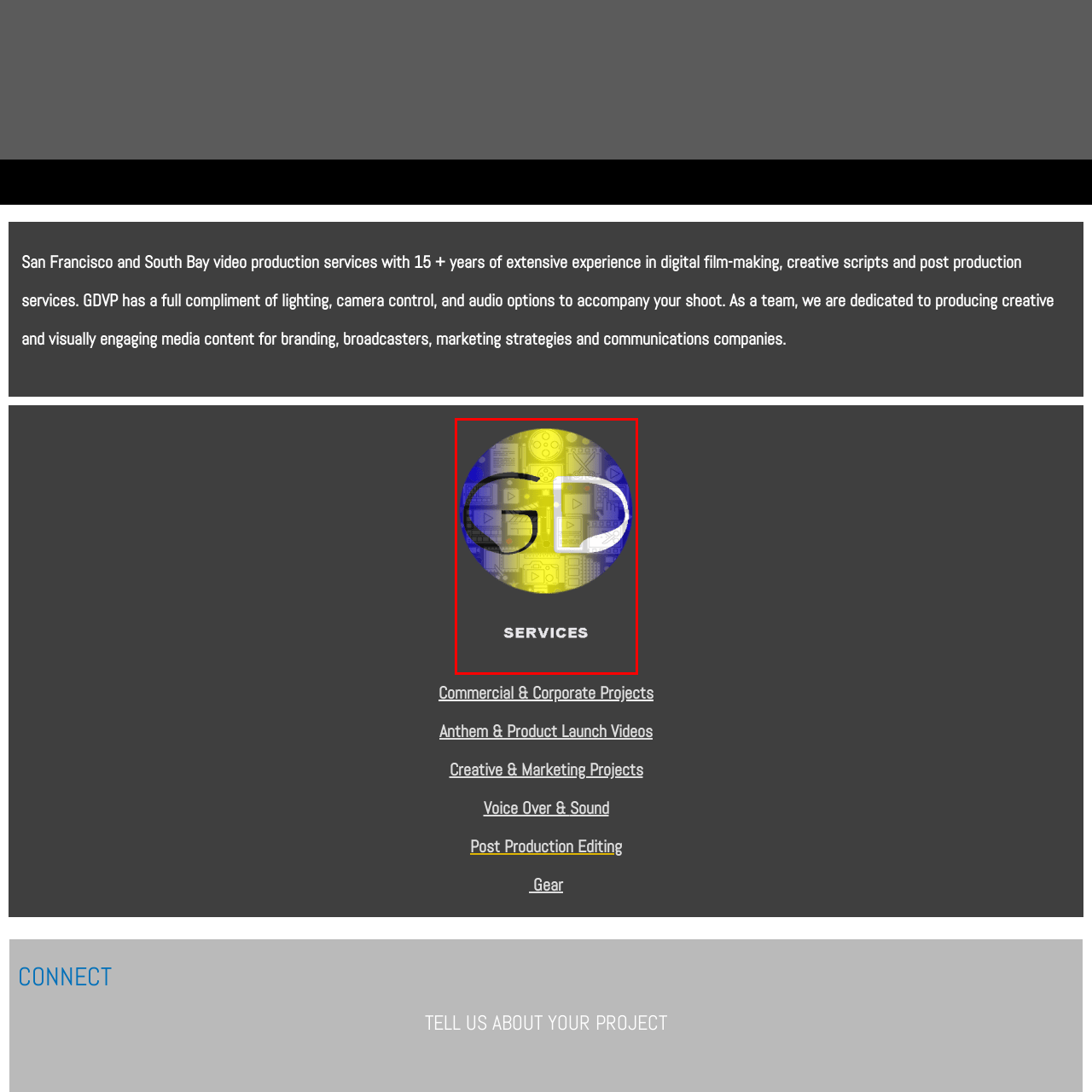Create a detailed description of the image enclosed by the red bounding box.

The image features a vibrant, circular logo for a video production company that highlights the letters "G" and "D" prominently in a stylish, modern font. The background is a blend of yellow and blue hues, infused with graphic elements such as film reels, play buttons, and various multimedia symbols, evoking a sense of dynamic creativity in digital film-making. Below the logo, the word "SERVICES" is displayed in bold, white letters against a dark background, suggesting a professional offering in video production, encompassing areas like narration, marketing, and creative projects. This visual composition effectively communicates the company's expertise and commitment to producing engaging media content for diverse branding and communication needs in the San Francisco and South Bay regions.